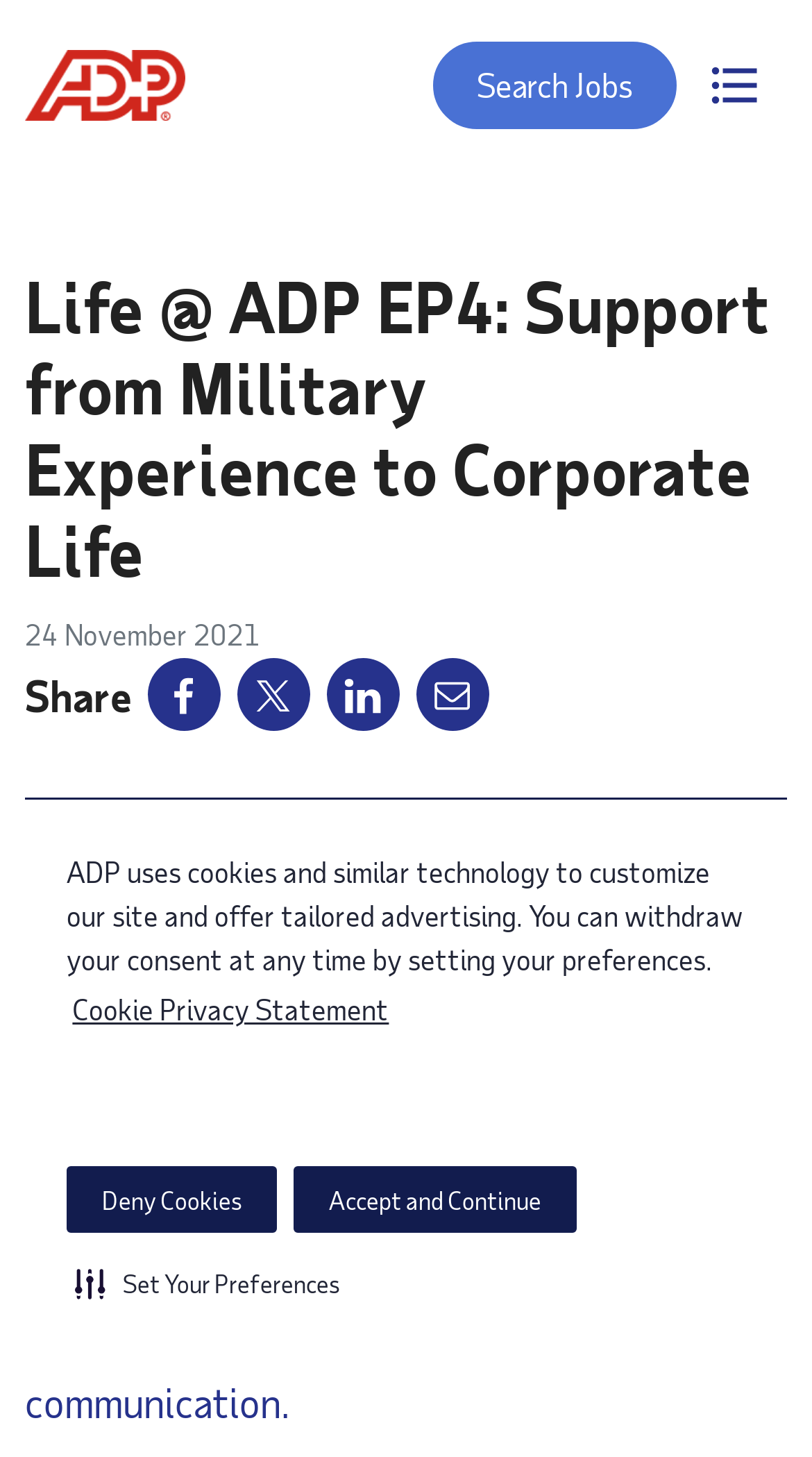Can you identify and provide the main heading of the webpage?

Life @ ADP EP4: Support from Military Experience to Corporate Life